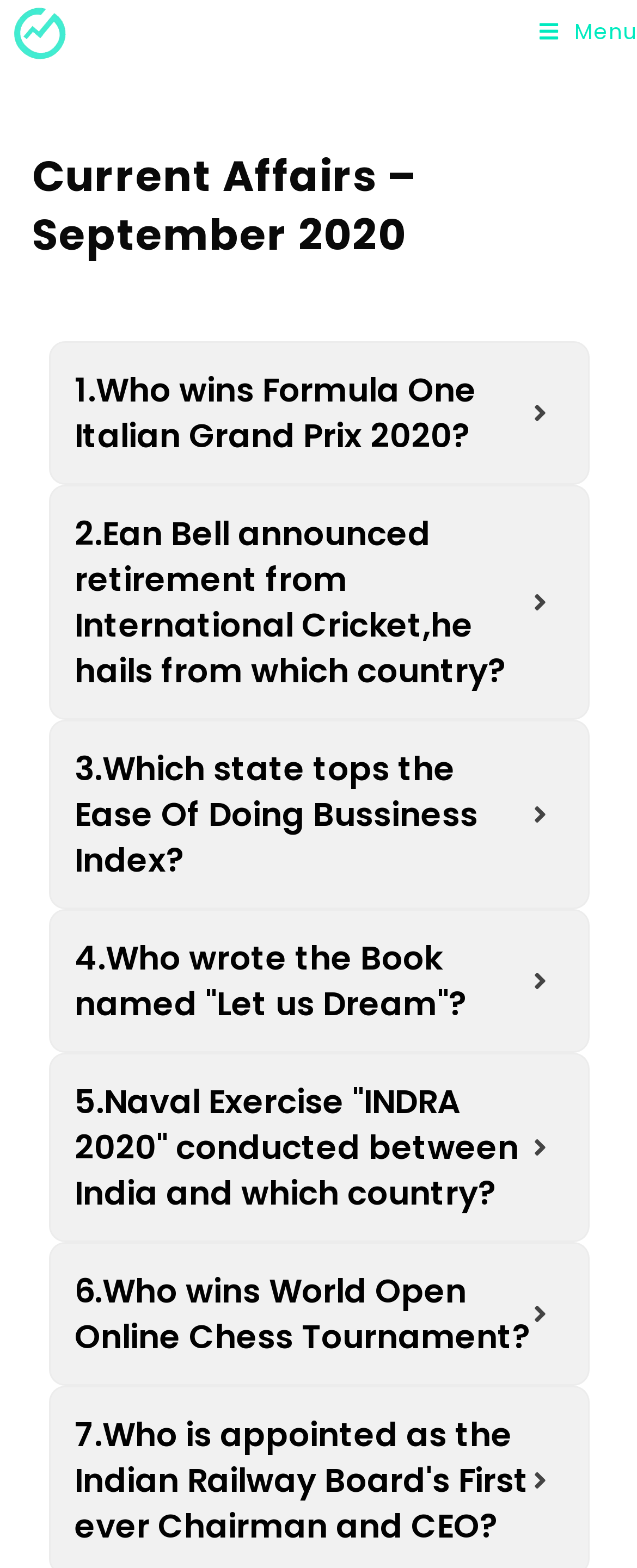What is the name of the website?
Make sure to answer the question with a detailed and comprehensive explanation.

The name of the website can be found at the top left corner of the webpage, where the logo 'GeekyMynd' is displayed.